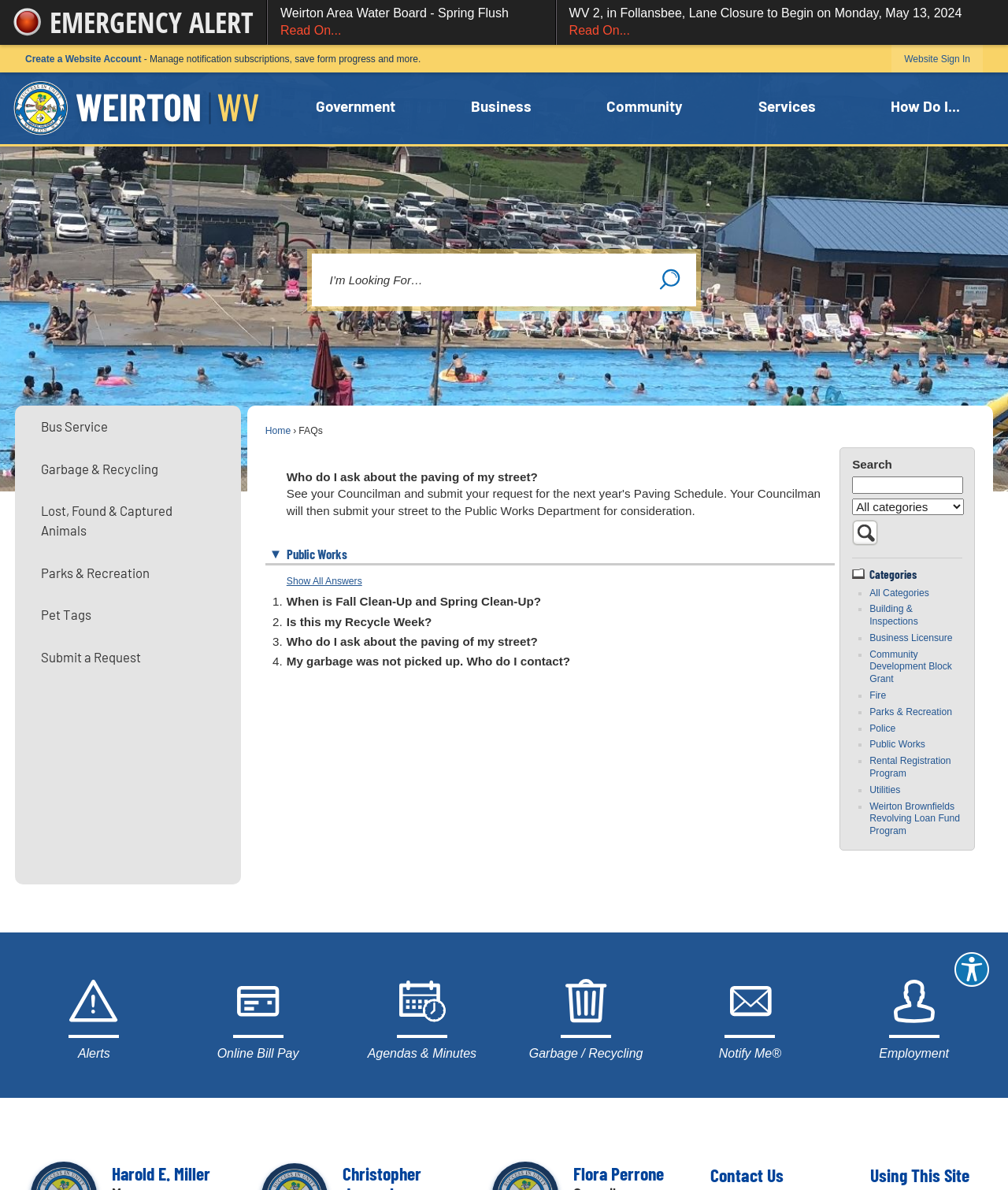What is the purpose of the 'Search' button in the search FAQs form?
Use the image to answer the question with a single word or phrase.

Search FAQs